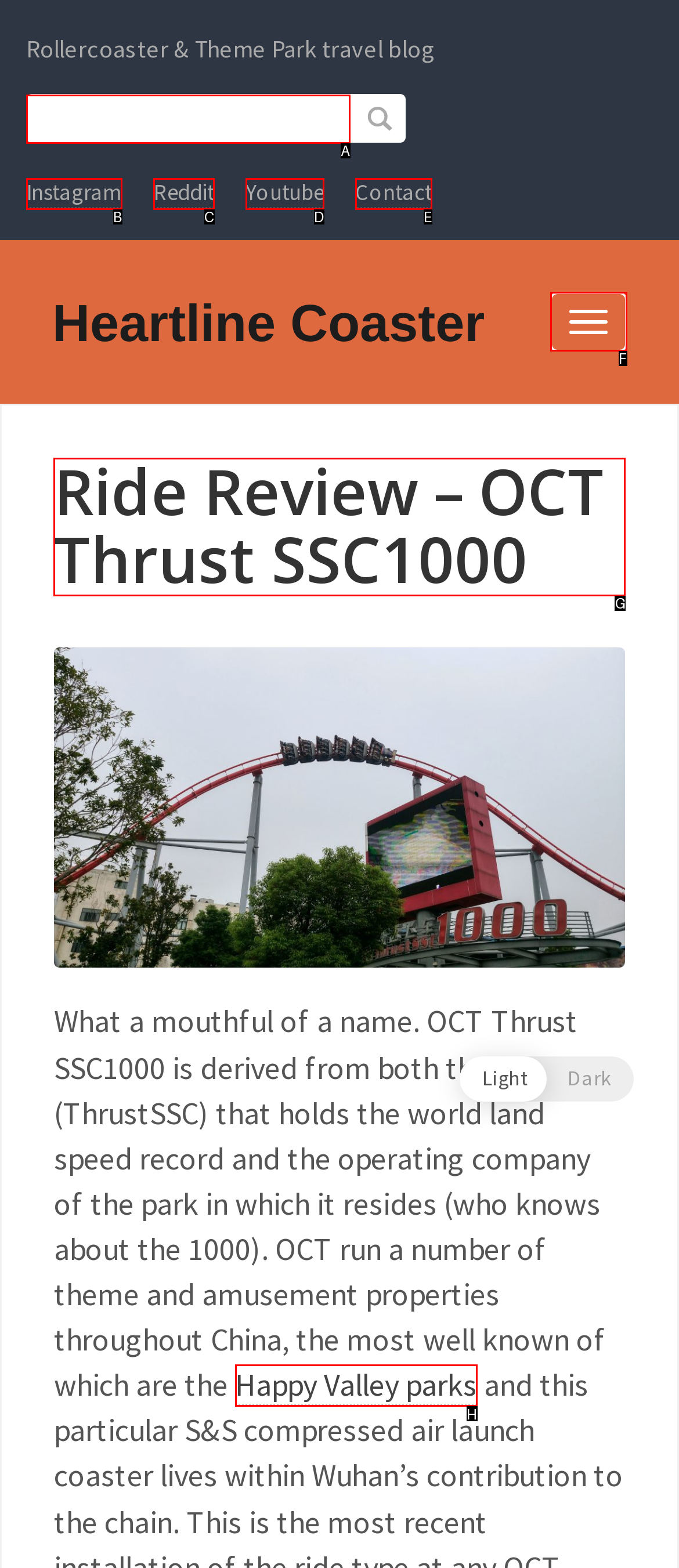Pick the option that should be clicked to perform the following task: Read the ride review
Answer with the letter of the selected option from the available choices.

G